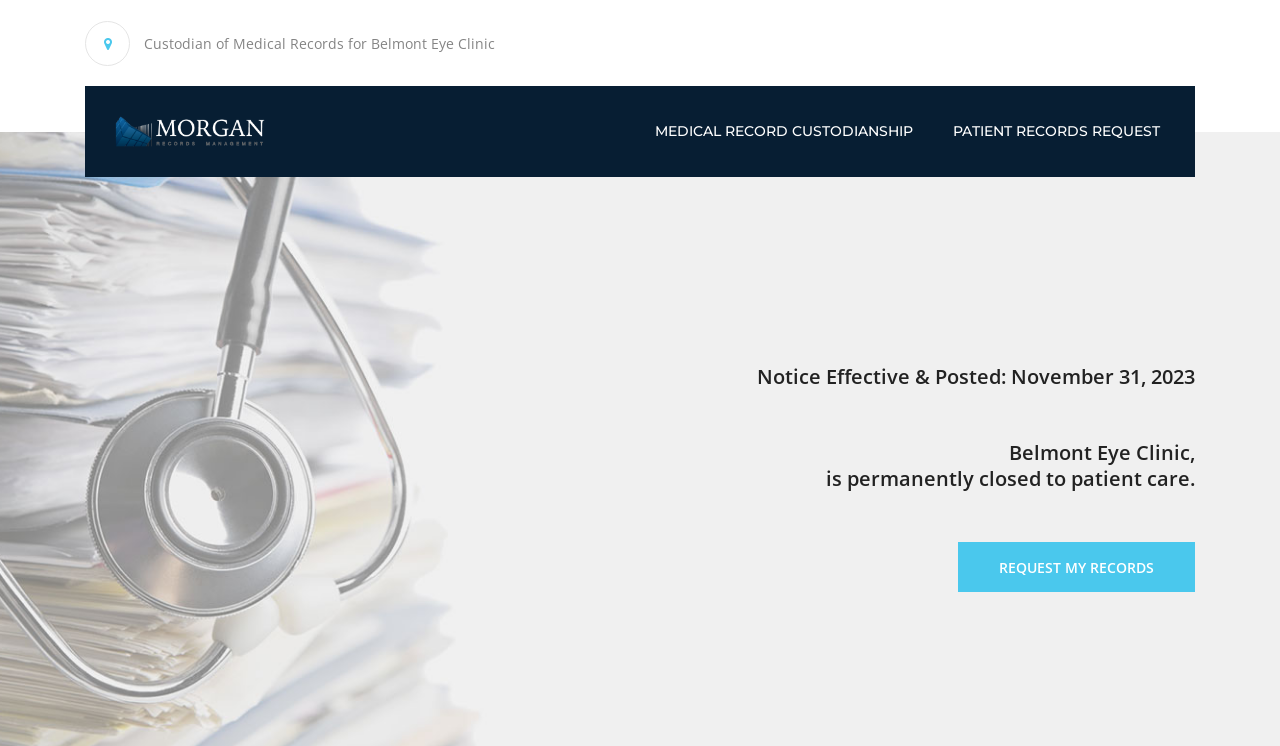Provide a brief response in the form of a single word or phrase:
What is the name of the clinic?

Belmont Eye Clinic